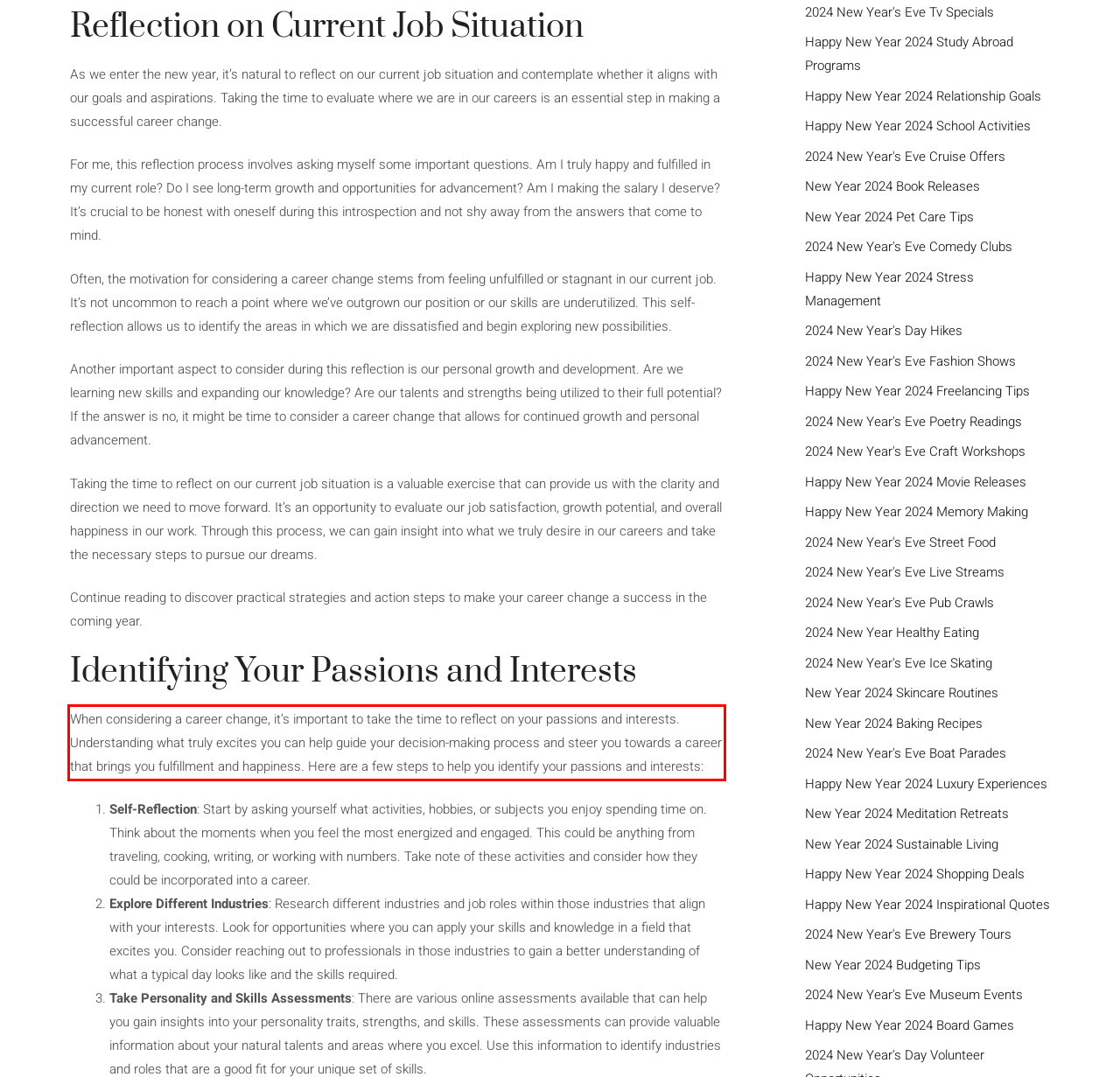Please perform OCR on the UI element surrounded by the red bounding box in the given webpage screenshot and extract its text content.

When considering a career change, it’s important to take the time to reflect on your passions and interests. Understanding what truly excites you can help guide your decision-making process and steer you towards a career that brings you fulfillment and happiness. Here are a few steps to help you identify your passions and interests: